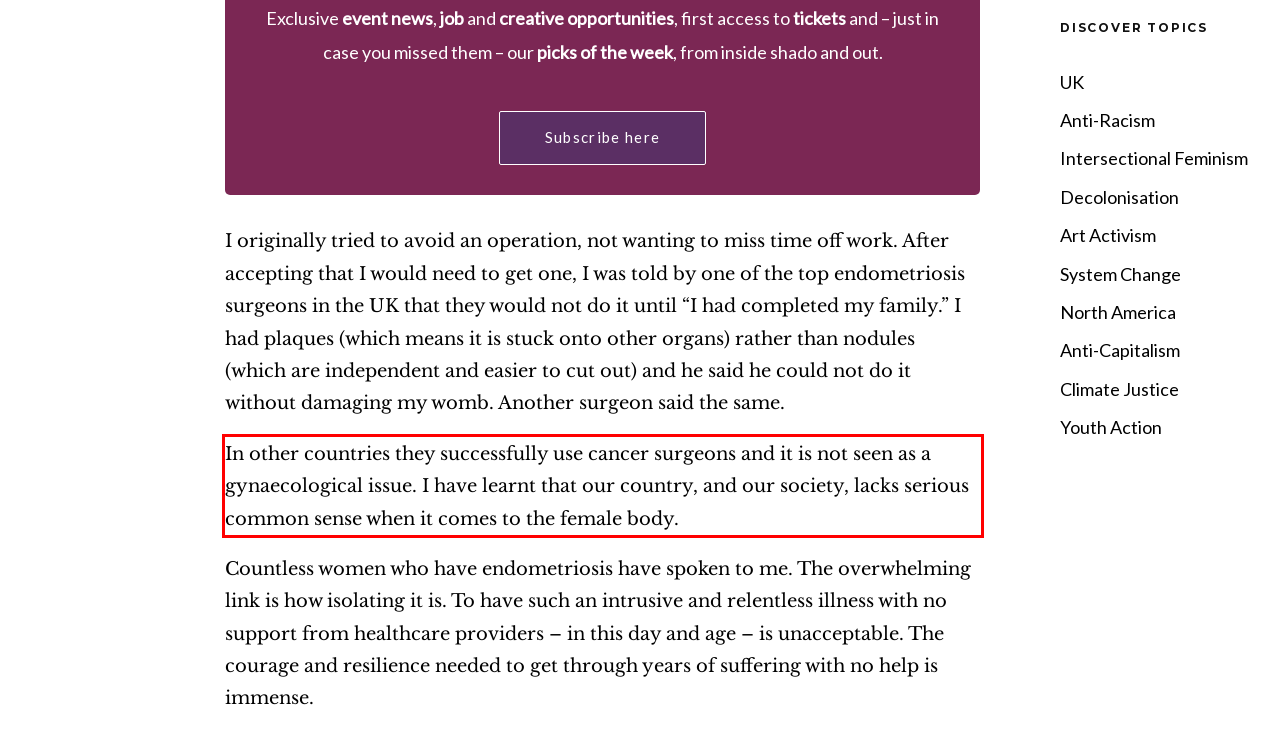Examine the webpage screenshot and use OCR to recognize and output the text within the red bounding box.

In other countries they successfully use cancer surgeons and it is not seen as a gynaecological issue. I have learnt that our country, and our society, lacks serious common sense when it comes to the female body.